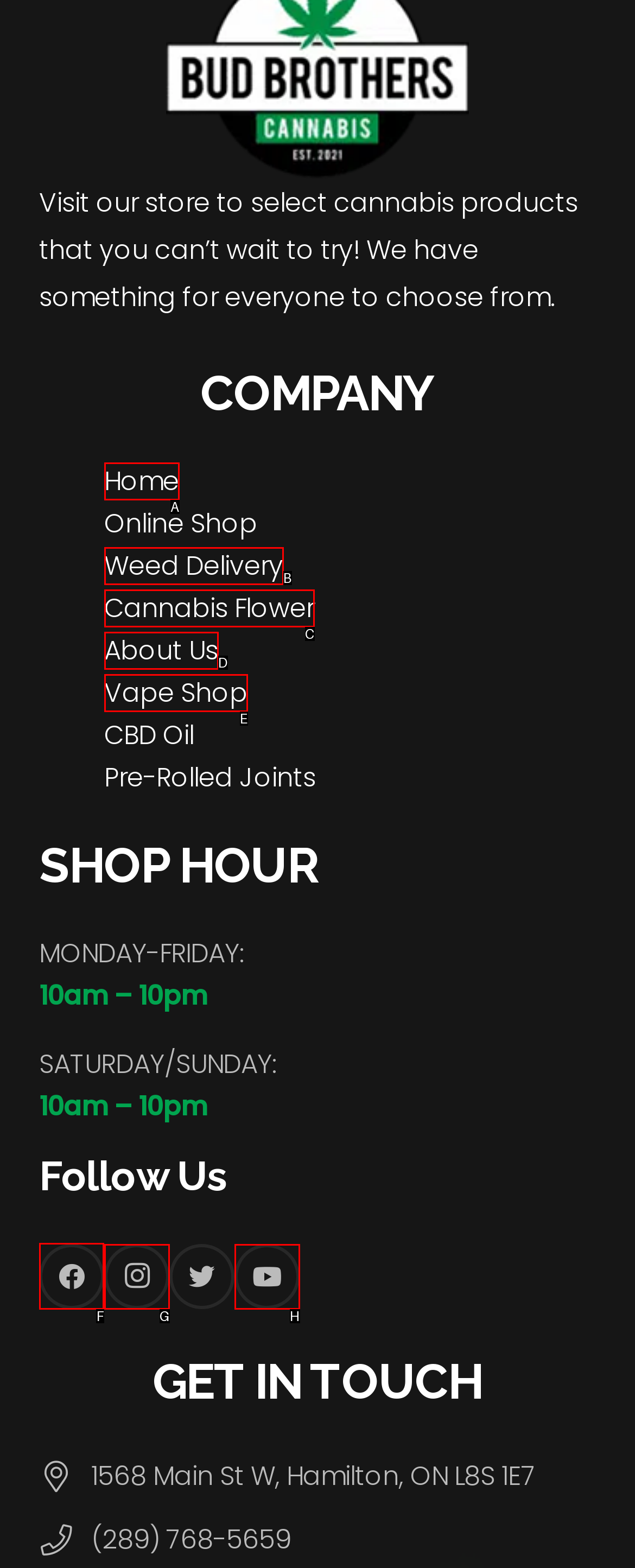Indicate which lettered UI element to click to fulfill the following task: Follow on Facebook
Provide the letter of the correct option.

F